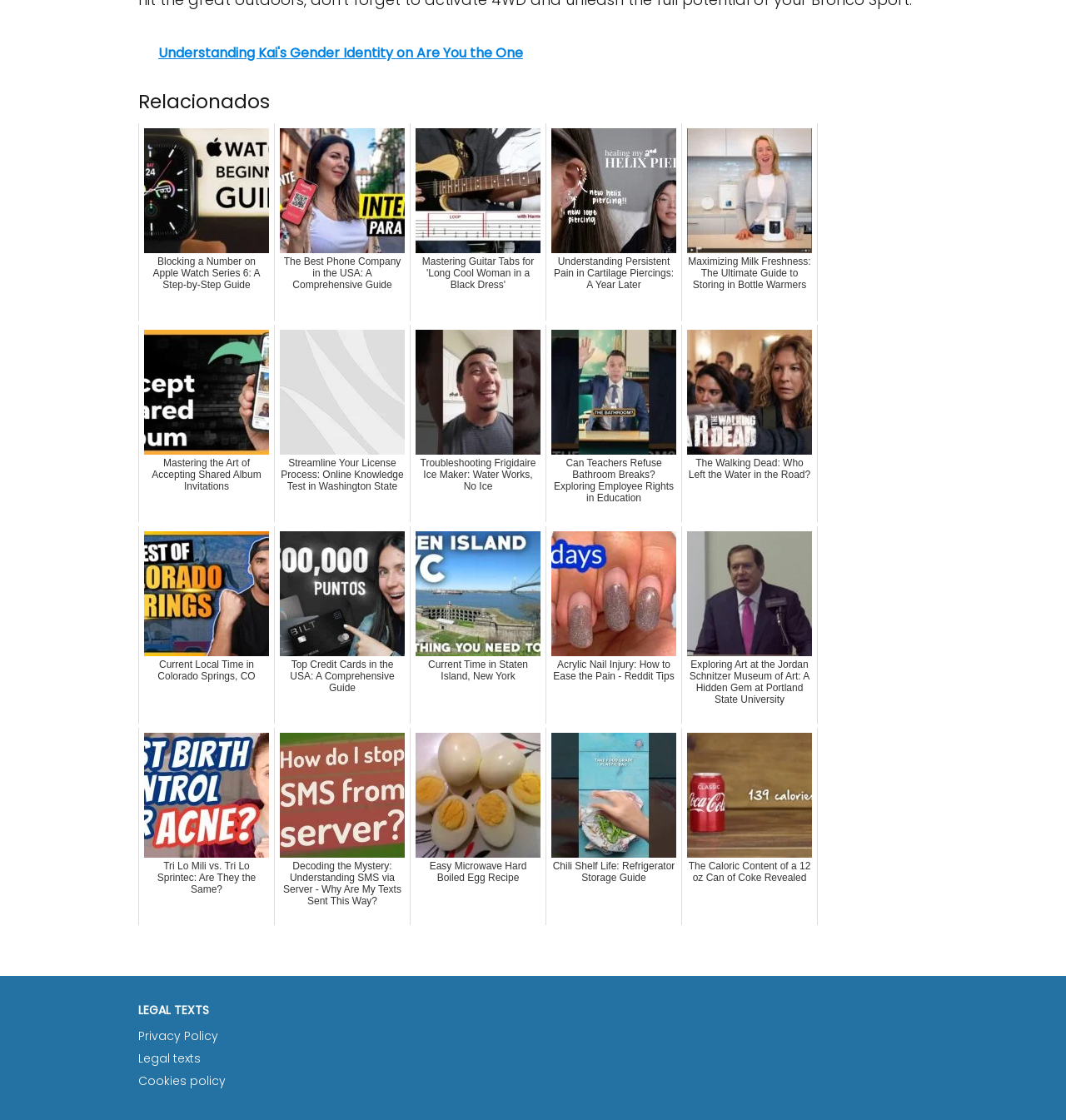Using the given element description, provide the bounding box coordinates (top-left x, top-left y, bottom-right x, bottom-right y) for the corresponding UI element in the screenshot: Legal texts

[0.13, 0.938, 0.188, 0.952]